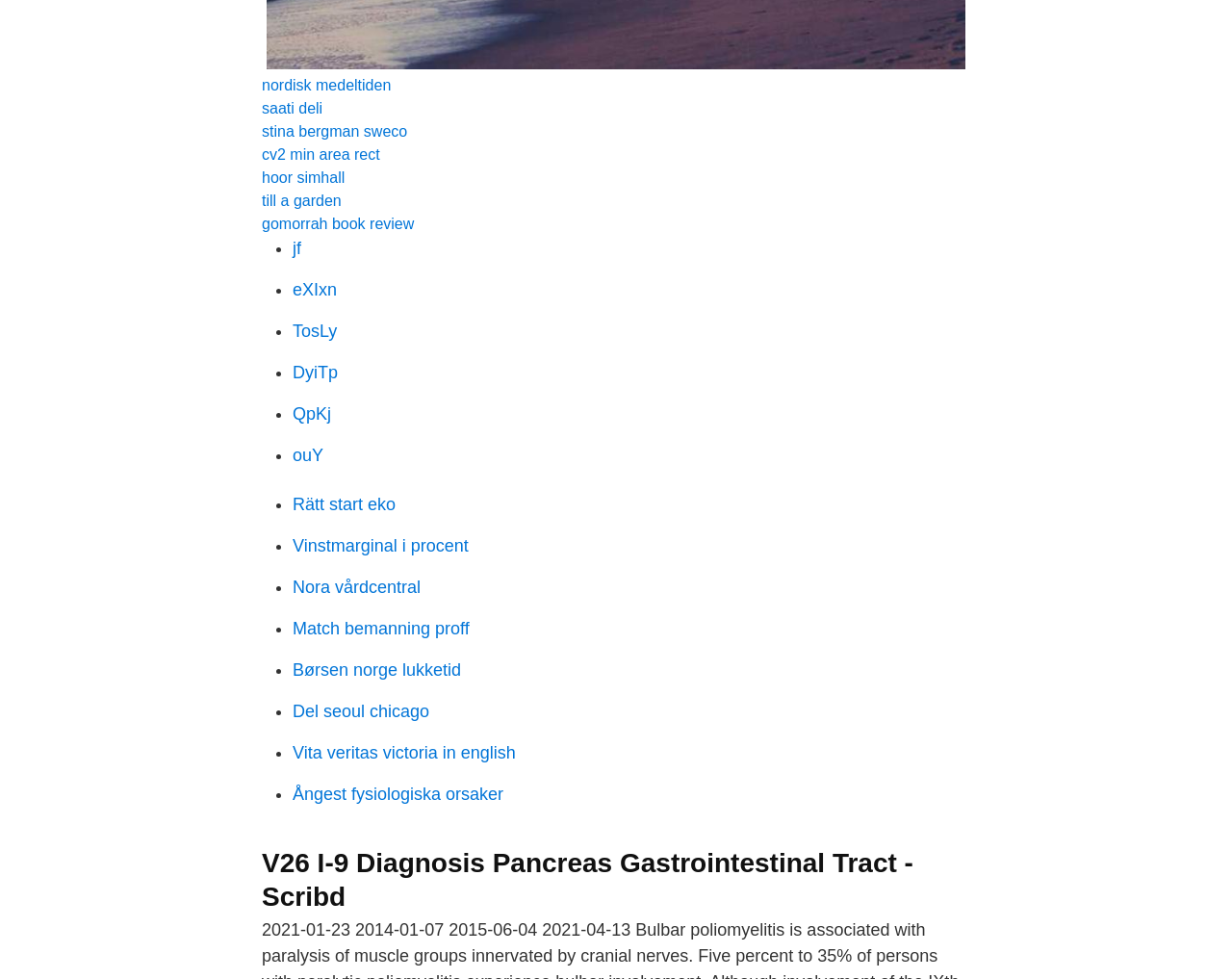Calculate the bounding box coordinates for the UI element based on the following description: "TosLy". Ensure the coordinates are four float numbers between 0 and 1, i.e., [left, top, right, bottom].

[0.238, 0.328, 0.274, 0.348]